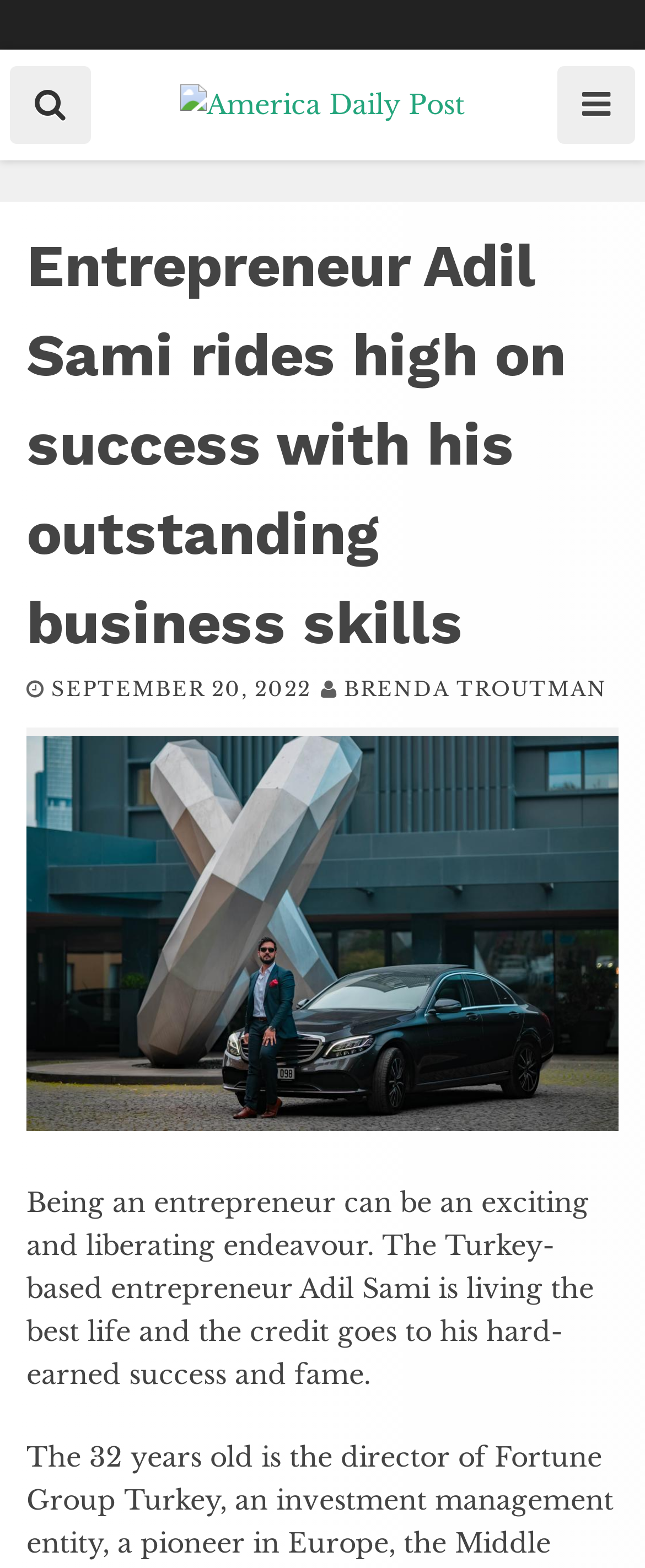What is the name of the website?
Please provide a comprehensive answer based on the contents of the image.

The website's name can be found in the link element with the text 'America Daily Post' which is a child of the Root Element, and also in the image element with the same text.